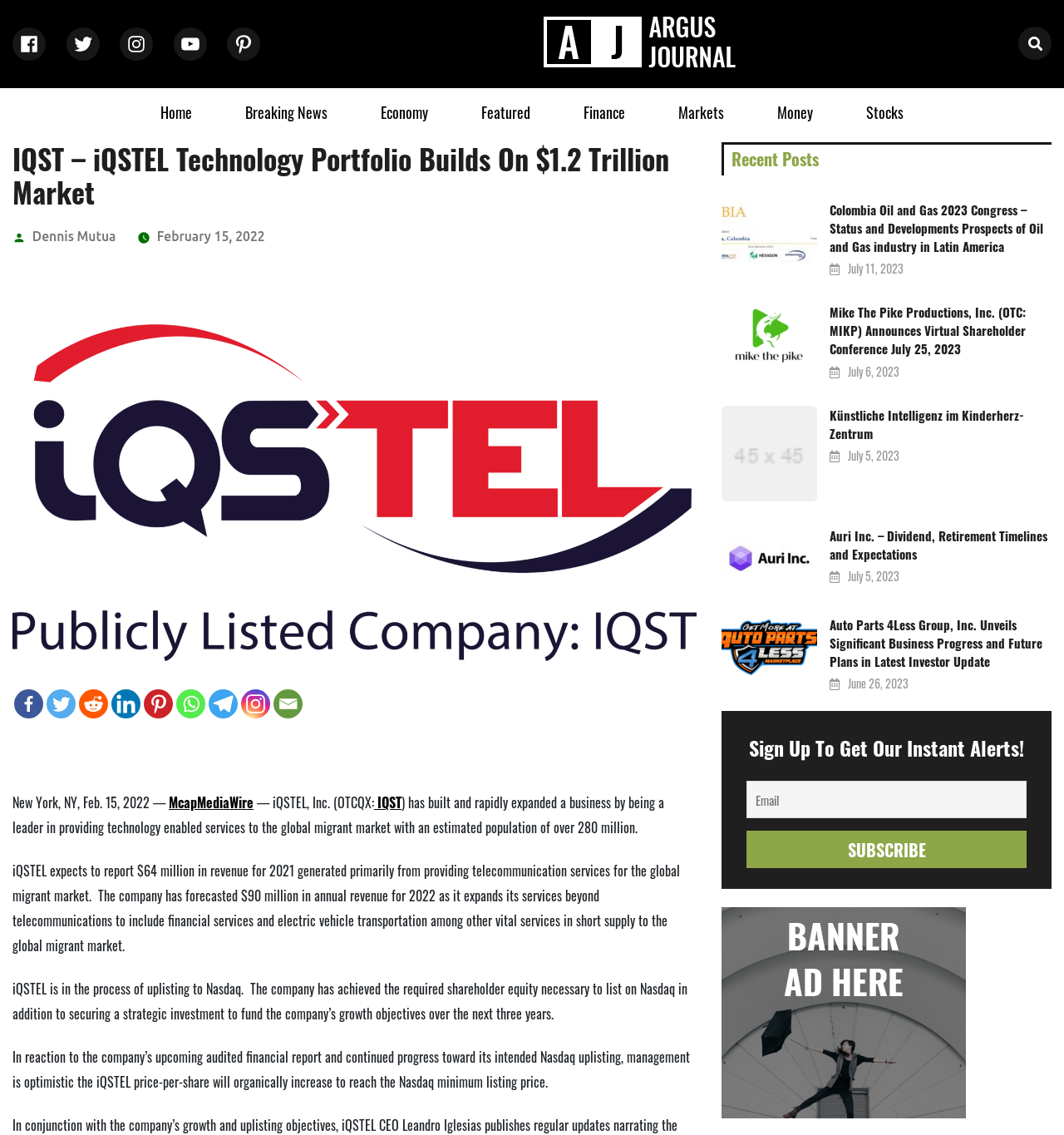Please identify the bounding box coordinates of the clickable element to fulfill the following instruction: "Read the article about Colombia Oil and Gas 2023 Congress". The coordinates should be four float numbers between 0 and 1, i.e., [left, top, right, bottom].

[0.678, 0.176, 0.768, 0.233]